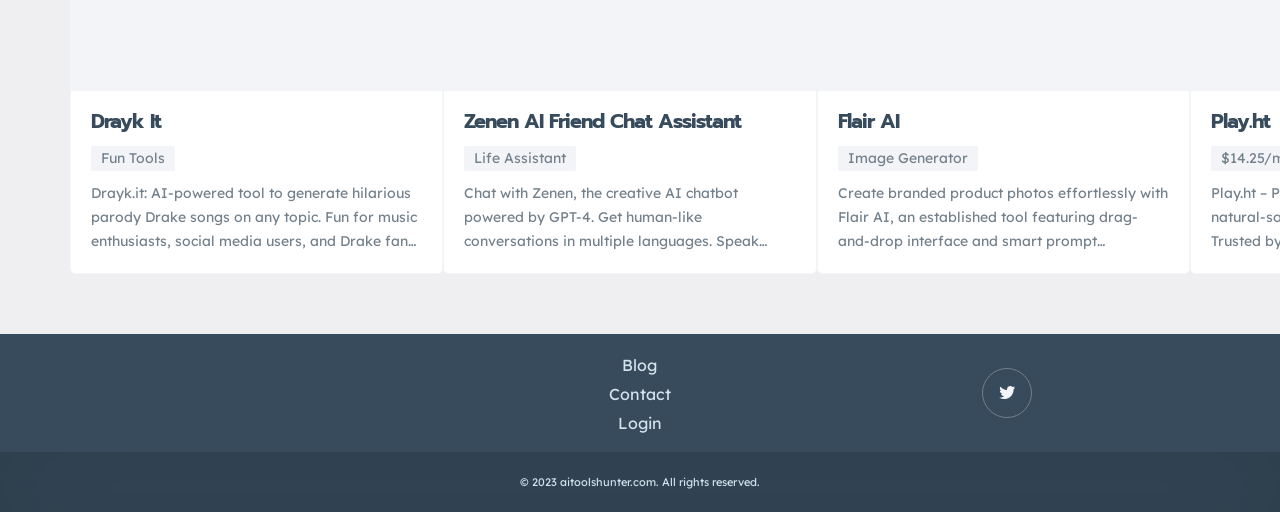What is the year of the copyright notice?
Answer the question using a single word or phrase, according to the image.

2023